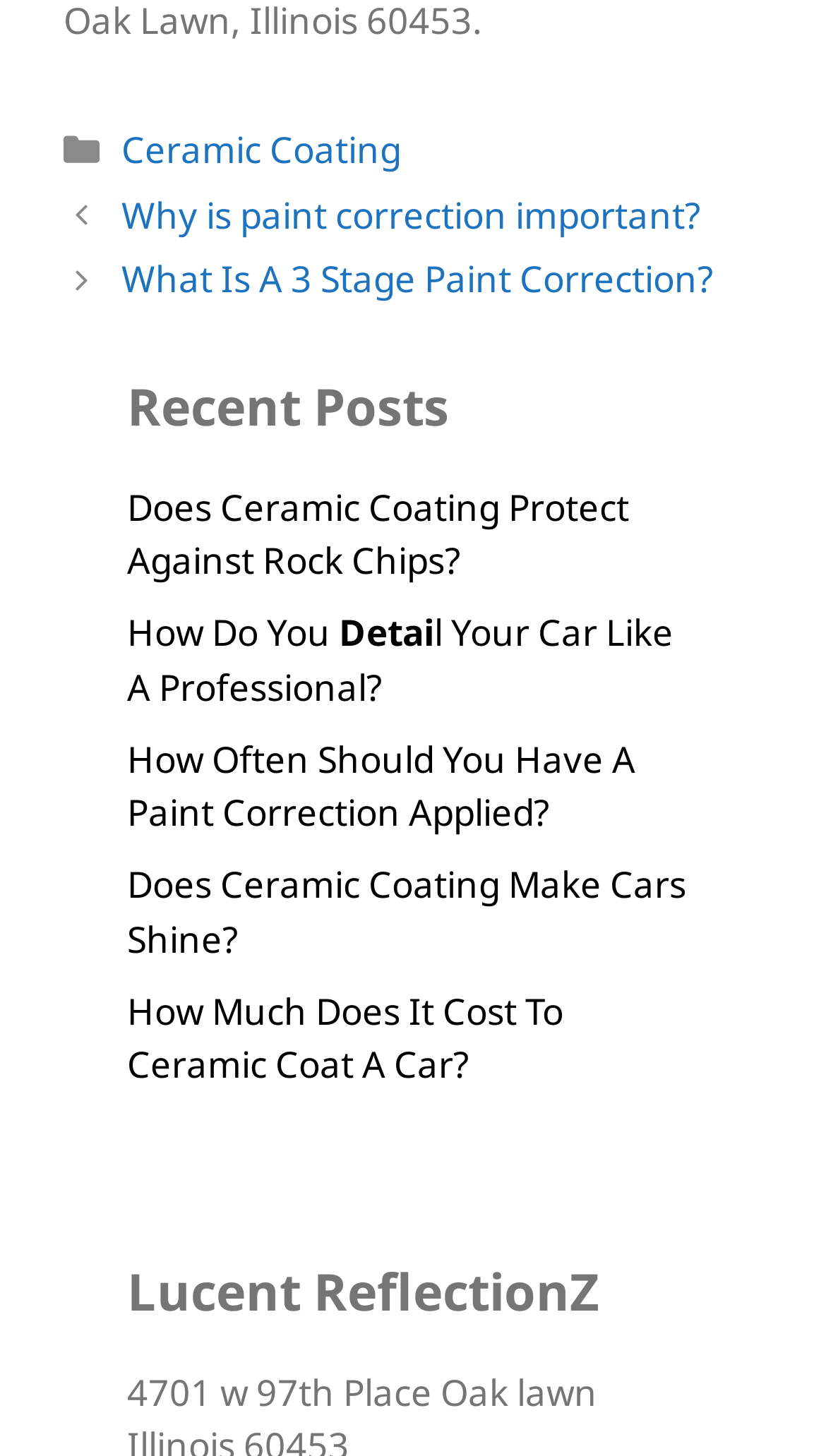Respond to the following question using a concise word or phrase: 
What is the name of the website or blog?

Lucent ReflectionZ